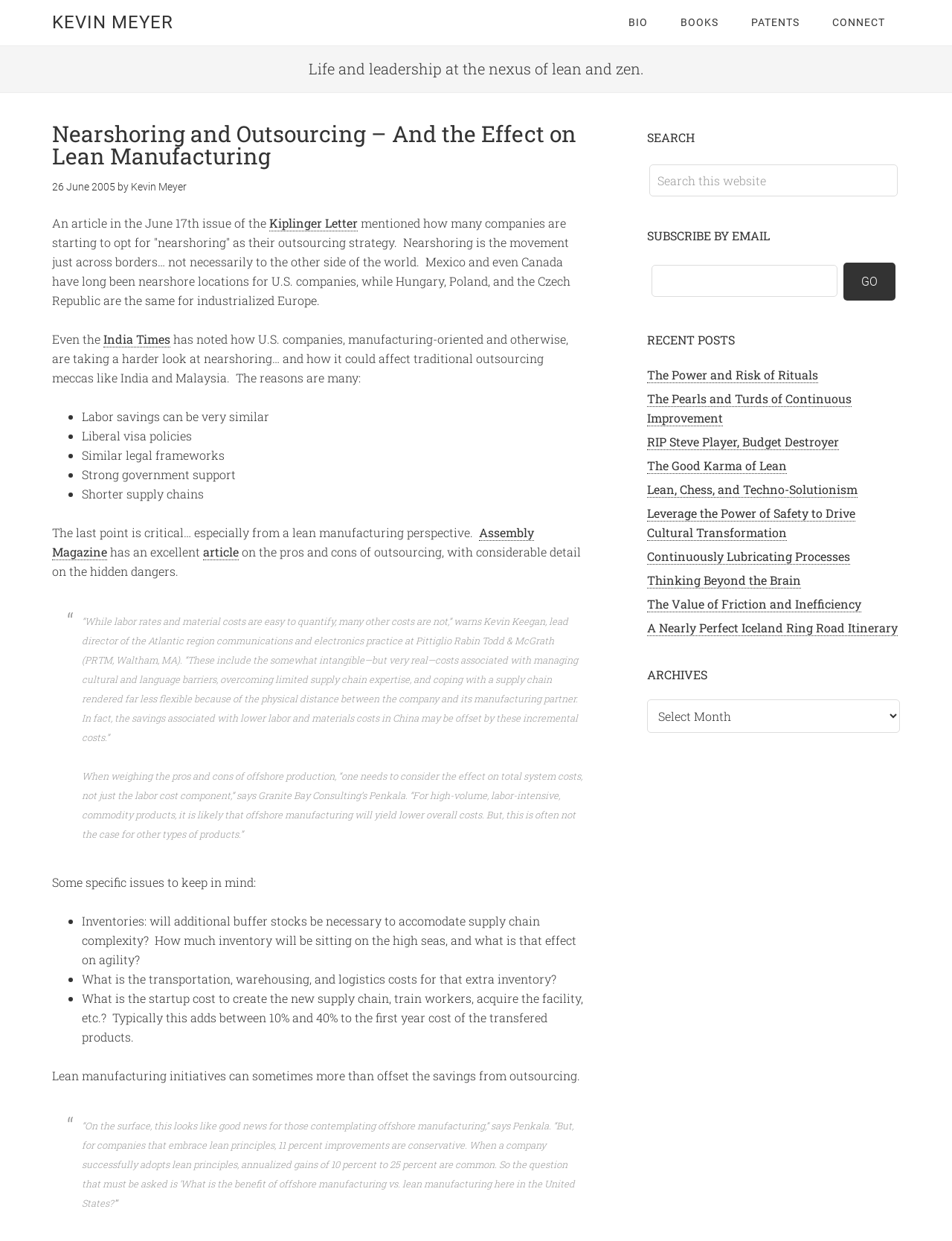What is the date of the article?
Answer the question with a detailed explanation, including all necessary information.

I found the answer by looking at the time element in the header section of the webpage, which shows the date '26 June 2005'.